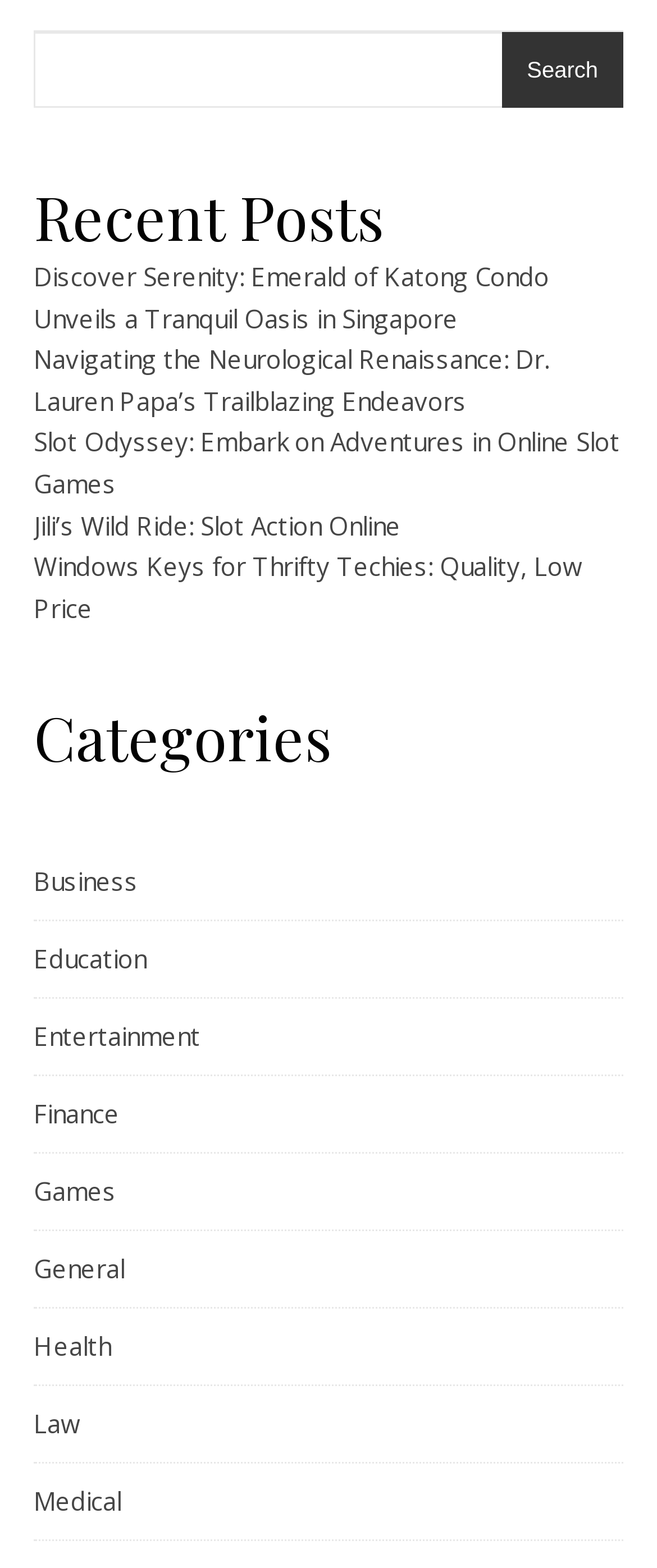What is the title of the first post?
Answer the question with a thorough and detailed explanation.

I looked at the first link under the 'Recent Posts' heading, and the title of the post is 'Discover Serenity: Emerald of Katong Condo Unveils a Tranquil Oasis in Singapore'.